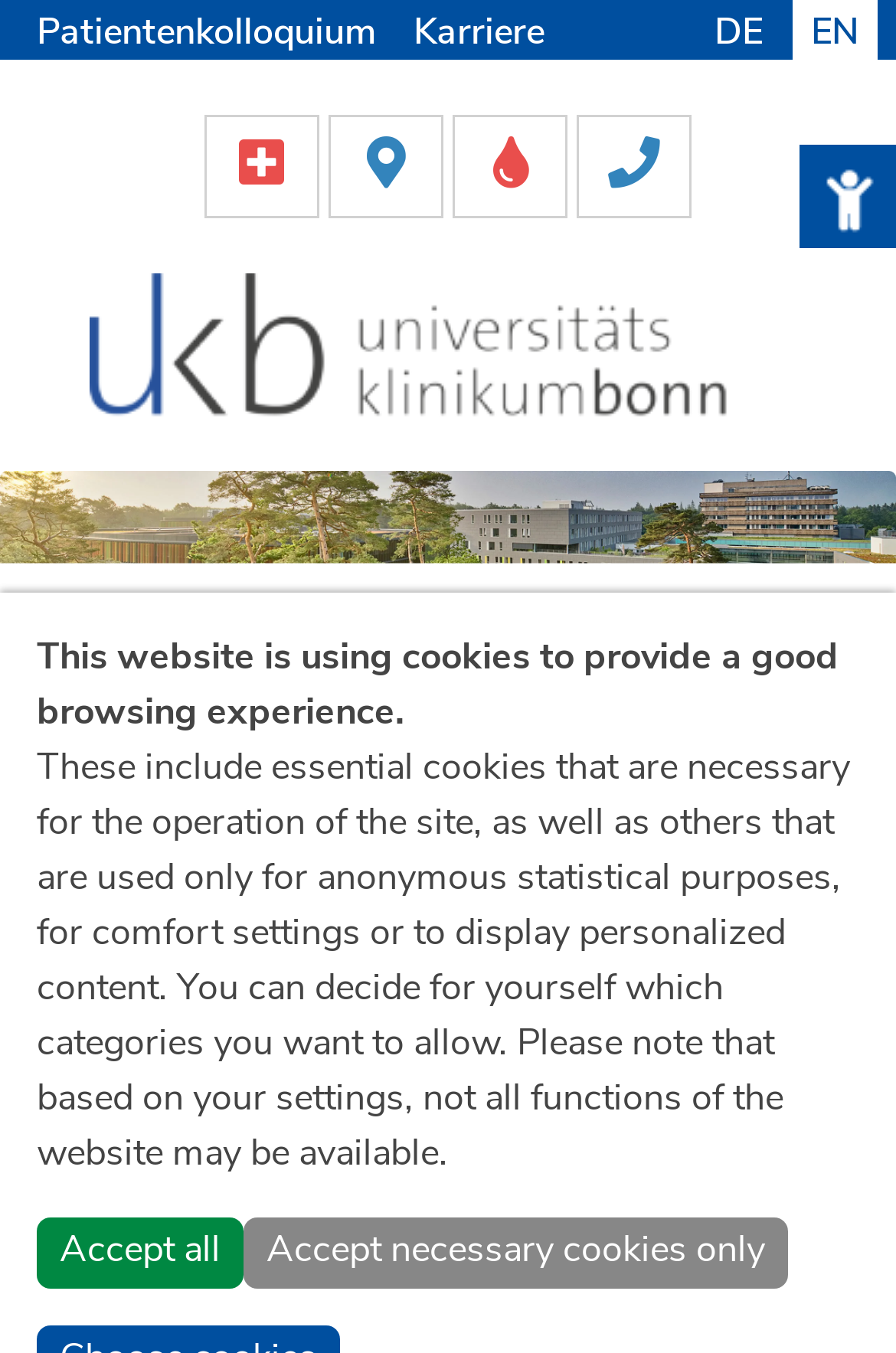Provide the bounding box coordinates of the HTML element this sentence describes: "Clinical picture".

[0.038, 0.67, 0.354, 0.708]